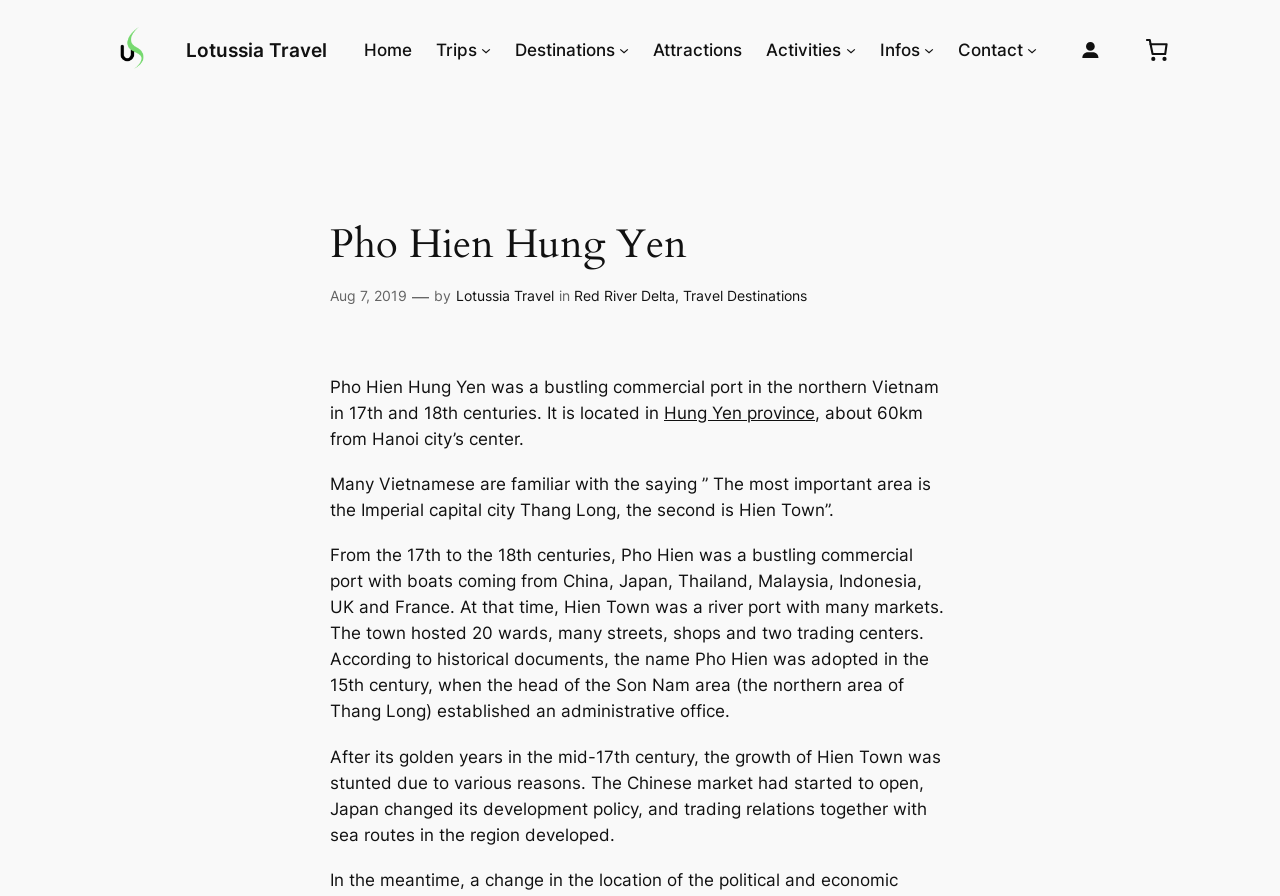Please locate the bounding box coordinates of the element that should be clicked to achieve the given instruction: "Click on the 'Home' link".

[0.284, 0.041, 0.322, 0.07]